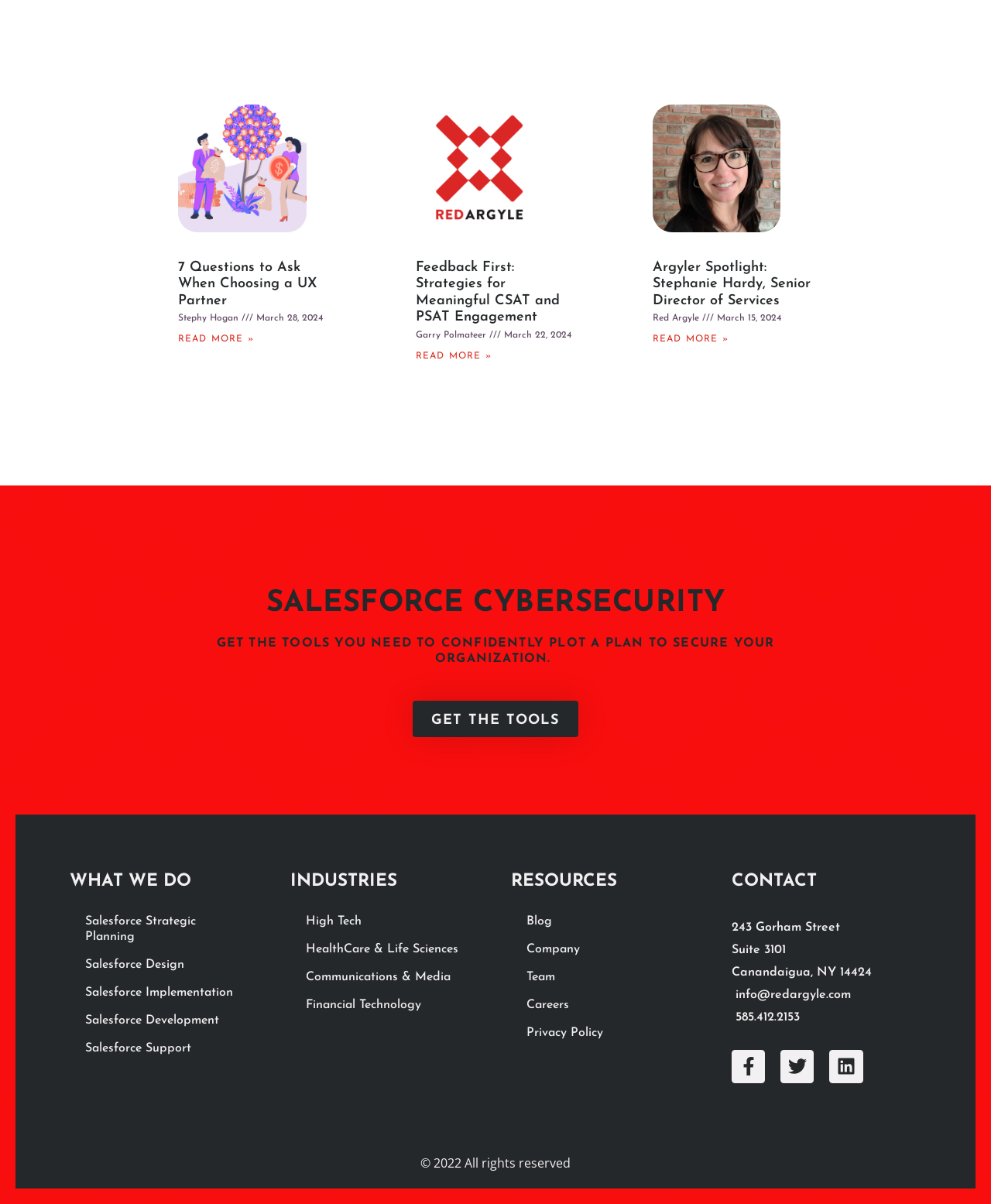Refer to the image and offer a detailed explanation in response to the question: What is the purpose of the 'GET THE TOOLS' button?

I found the purpose of the 'GET THE TOOLS' button by looking at the surrounding text elements which mention 'SALESFORCE CYBERSECURITY' and 'GET THE TOOLS YOU NEED TO CONFIDENTLY PLOT A PLAN TO SECURE YOUR ORGANIZATION'.